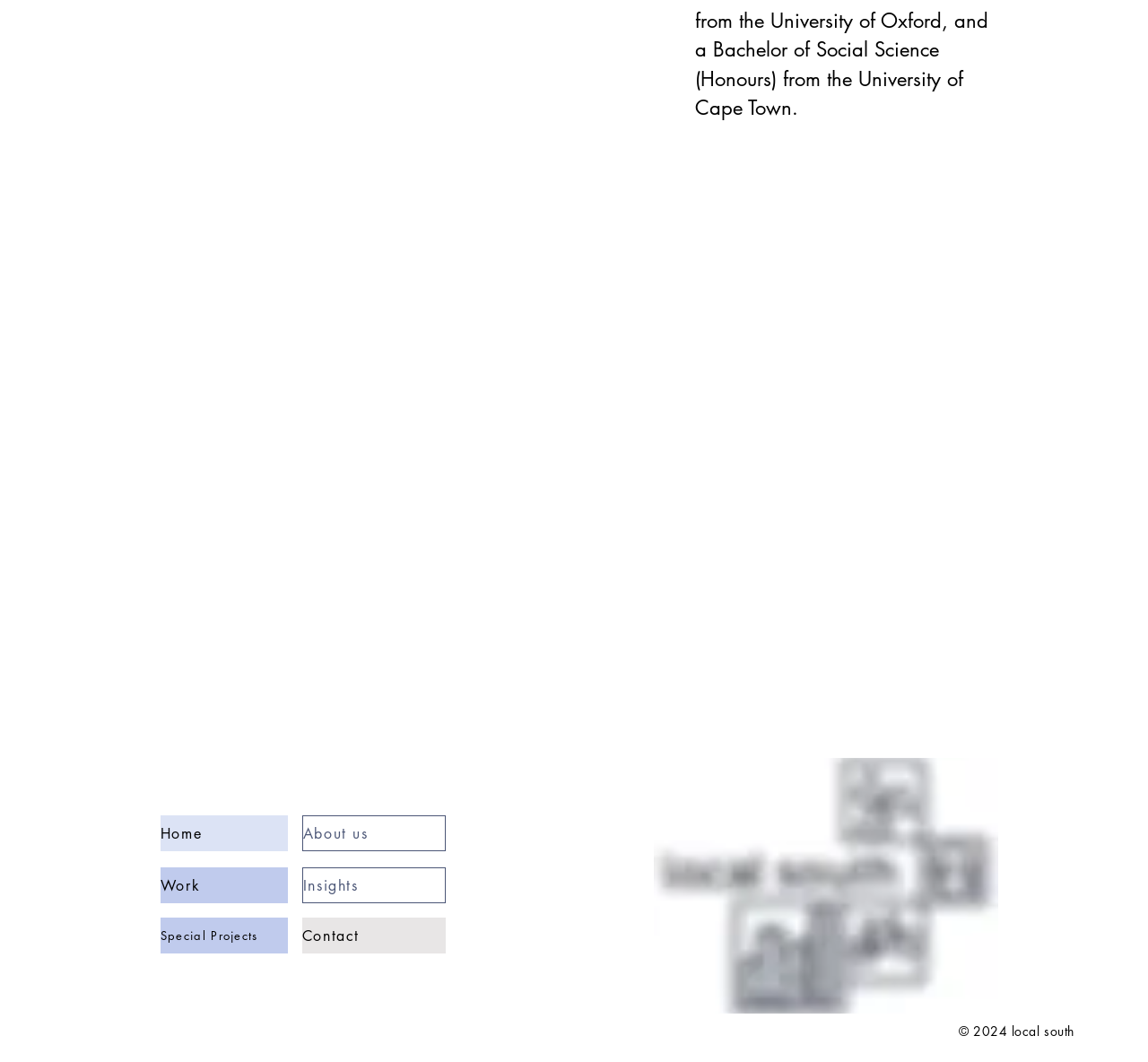How many navigation links are there?
Offer a detailed and full explanation in response to the question.

There are five navigation links at the top of the webpage, which are 'Home', 'About us', 'Work', 'Insights', and 'Special Projects', and one more link 'Contact' below them.